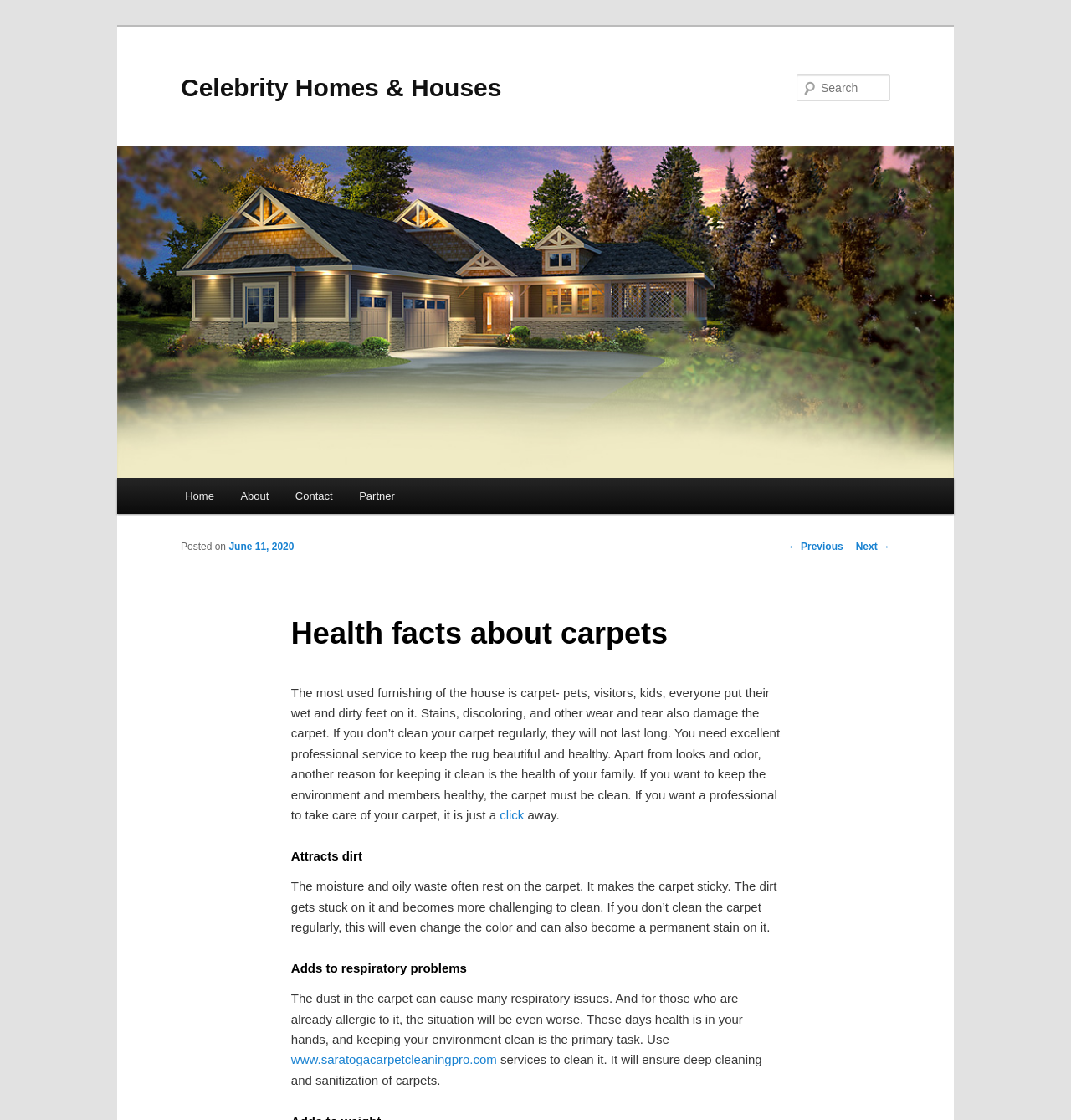Locate the bounding box coordinates of the clickable region to complete the following instruction: "Visit www.saratogacarpetcleaningpro.com."

[0.272, 0.94, 0.464, 0.953]